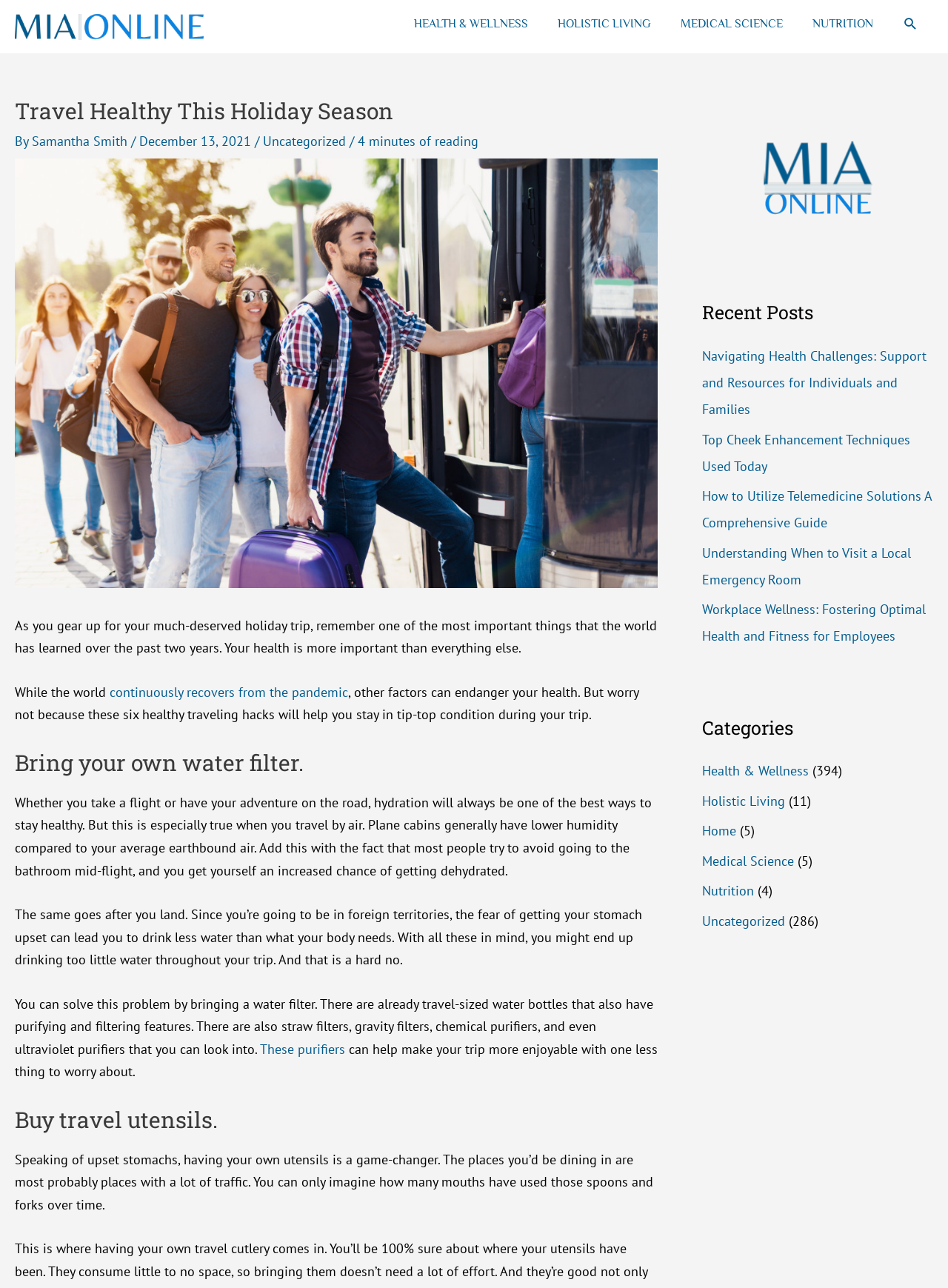What is the author of the article?
Provide a comprehensive and detailed answer to the question.

The author's name is mentioned below the title of the article, along with the date of publication, 'December 13, 2021'.